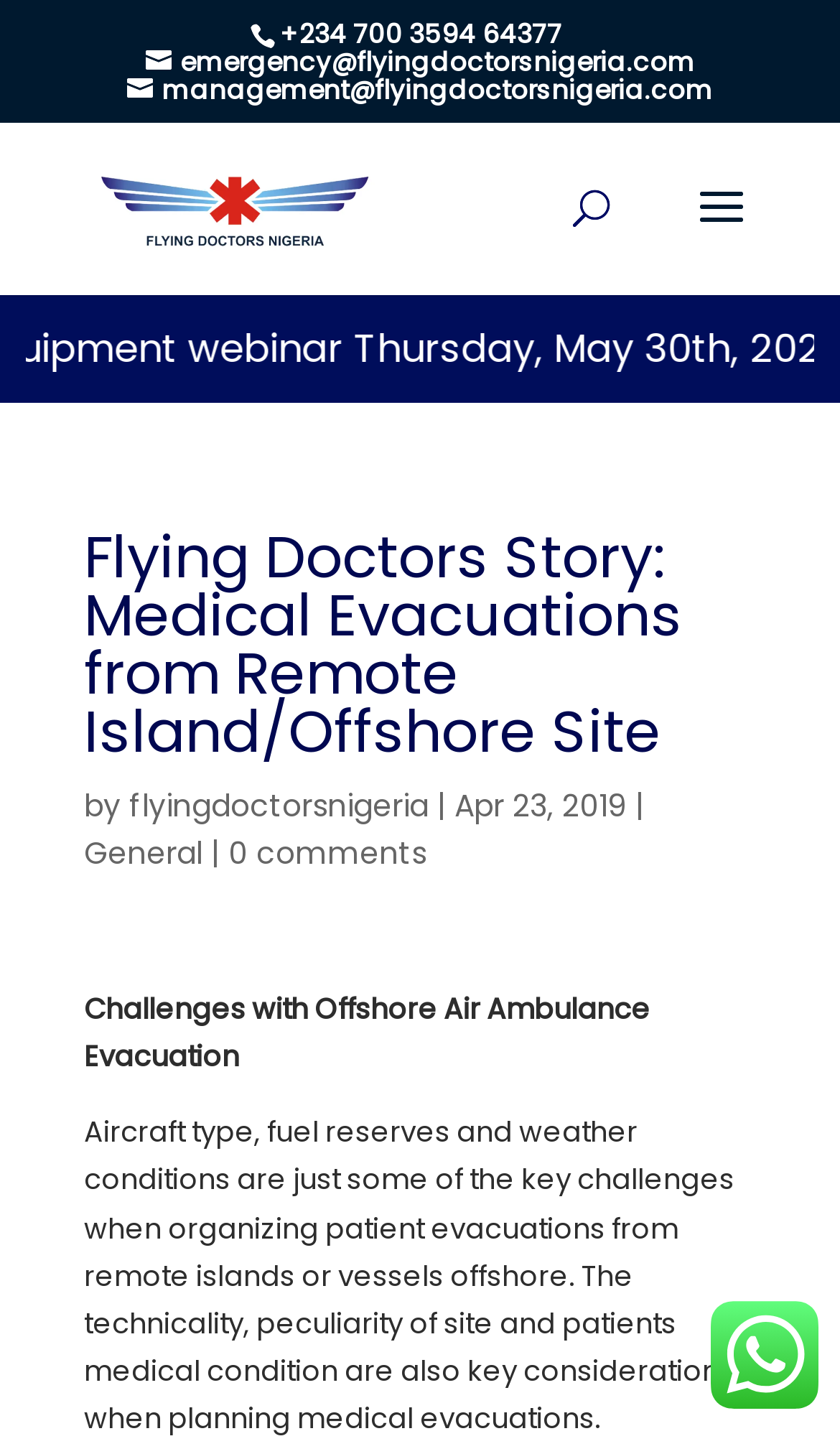Give a short answer to this question using one word or a phrase:
What is the email address for emergency?

emergency@flyingdoctorsnigeria.com